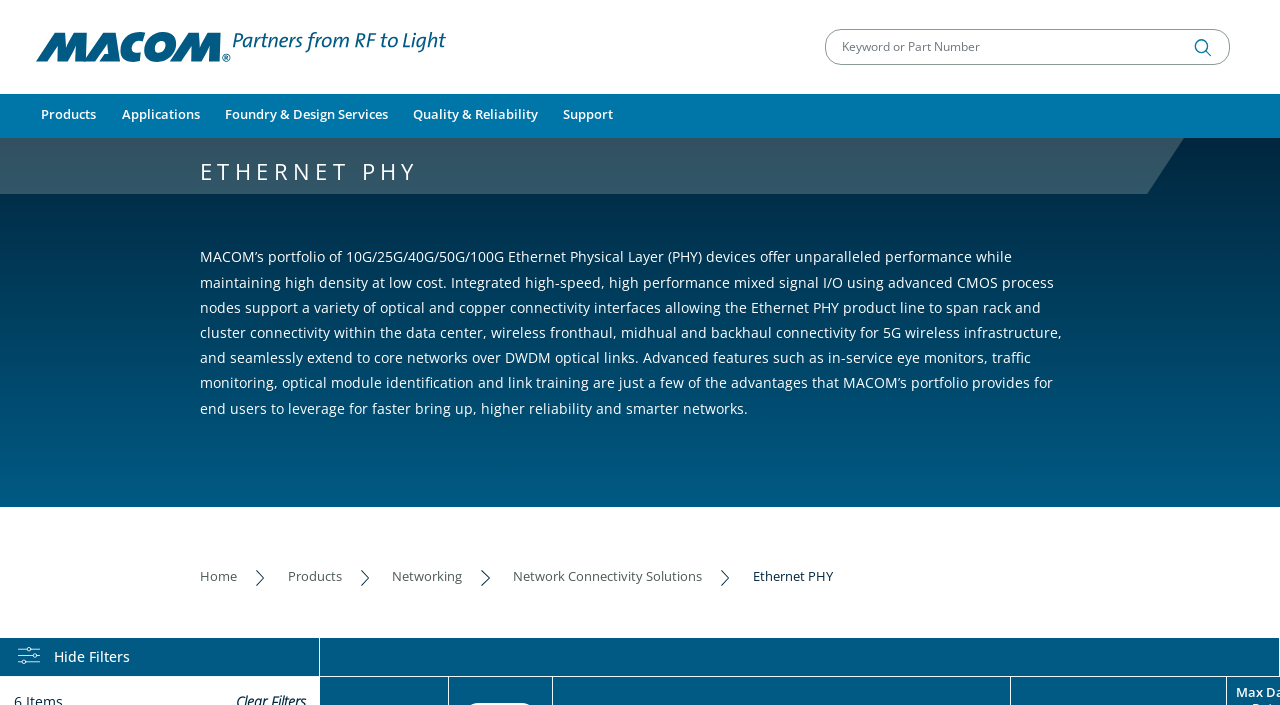Could you find the bounding box coordinates of the clickable area to complete this instruction: "Learn about Foundry & Design Services"?

[0.166, 0.133, 0.313, 0.196]